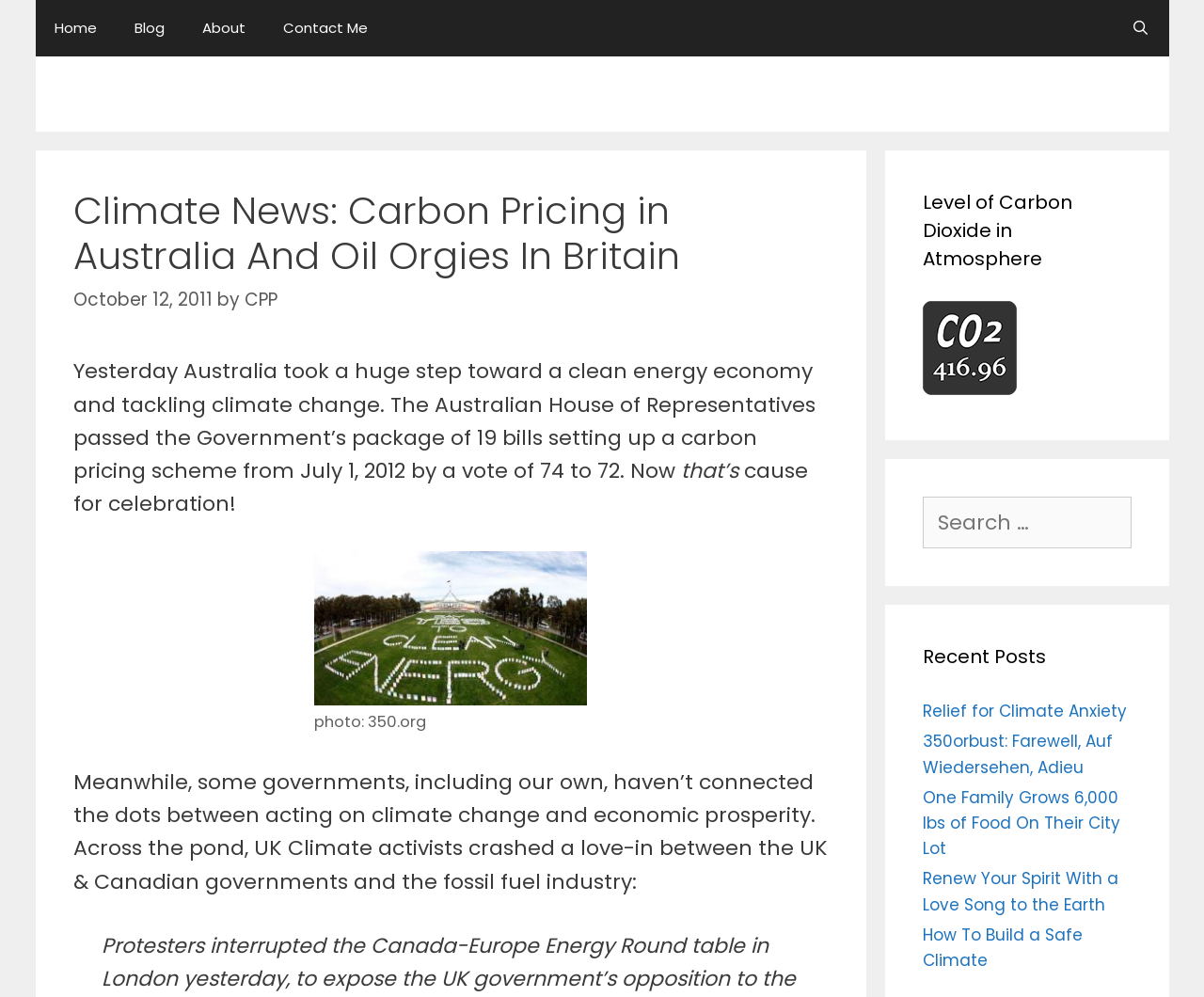Create a detailed narrative describing the layout and content of the webpage.

The webpage is about climate news, specifically focusing on carbon pricing in Australia and oil orgies in Britain. At the top, there is a navigation bar with five links: "Home", "Blog", "About", "Contact Me", and "Open Search Bar". Below the navigation bar, there is a banner with a header that displays the title "Climate News: Carbon Pricing in Australia And Oil Orgies In Britain" and a time stamp "October 12, 2011". 

The main content of the webpage is divided into two sections. The left section contains a blog post with a heading that matches the title of the webpage. The blog post discusses Australia's carbon pricing scheme and its implications for the country's clean energy economy. The post also mentions a celebration and includes a figure with an image and a caption "photo: 350.org". 

The right section of the webpage contains three complementary sections. The top section displays a heading "Level of Carbon Dioxide in Atmosphere" and a link "Atmospheric CO2" with an associated image. The middle section contains a search bar with a label "Search for:". The bottom section displays a heading "Recent Posts" and lists four links to recent blog posts, including "Relief for Climate Anxiety", "350orbust: Farewell, Auf Wiedersehen, Adieu", "One Family Grows 6,000 lbs of Food On Their City Lot", and "How To Build a Safe Climate".